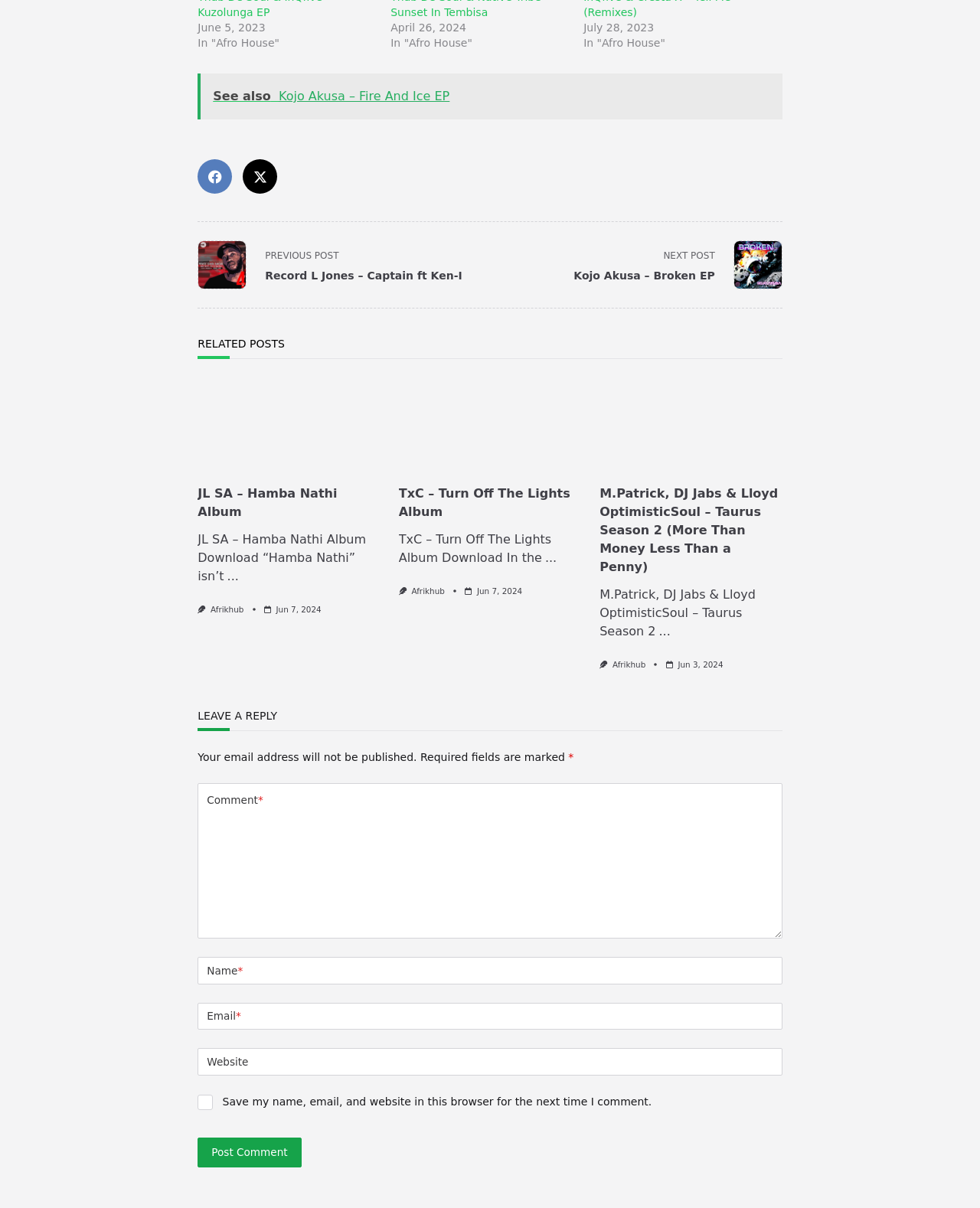Identify the bounding box of the UI element that matches this description: "Jun 3, 2024Jun 3, 2024".

[0.692, 0.546, 0.738, 0.554]